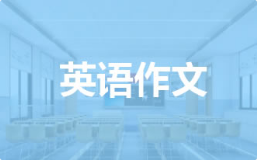Explain the image with as much detail as possible.

The image features a bright and spacious classroom setting, with a faint blue hue that creates a calming atmosphere. In the foreground, bold white characters read "英语作文," which translates to "English Composition." This visually engaging design highlights a focus on education and learning, particularly in the context of English writing assignments. The empty desks and classroom environment suggest a space conducive to studying and creativity, inviting viewers to reflect on the importance of English language skills in academic pursuits.